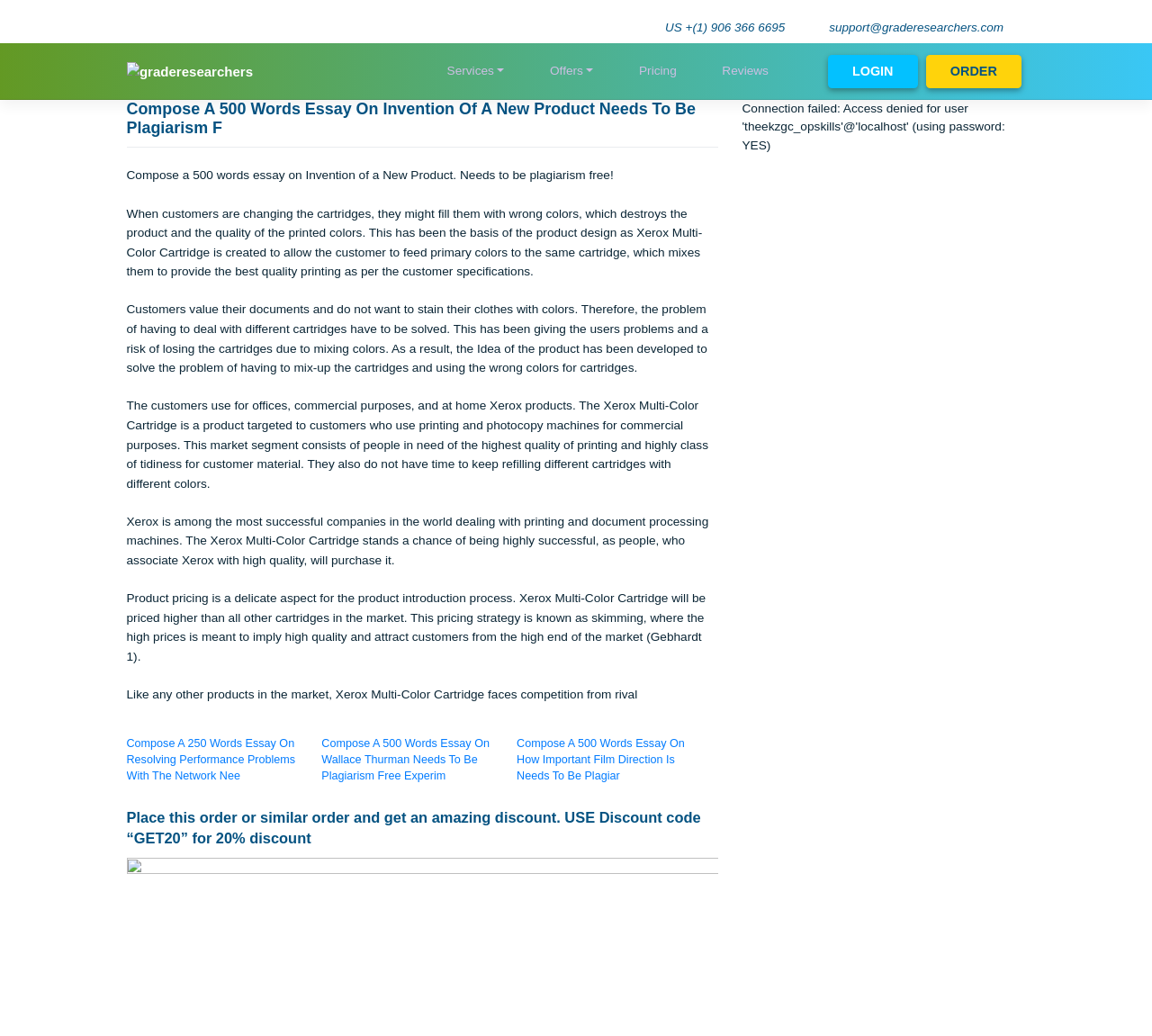Determine the bounding box coordinates of the element's region needed to click to follow the instruction: "Contact support via email". Provide these coordinates as four float numbers between 0 and 1, formatted as [left, top, right, bottom].

[0.788, 0.013, 0.98, 0.046]